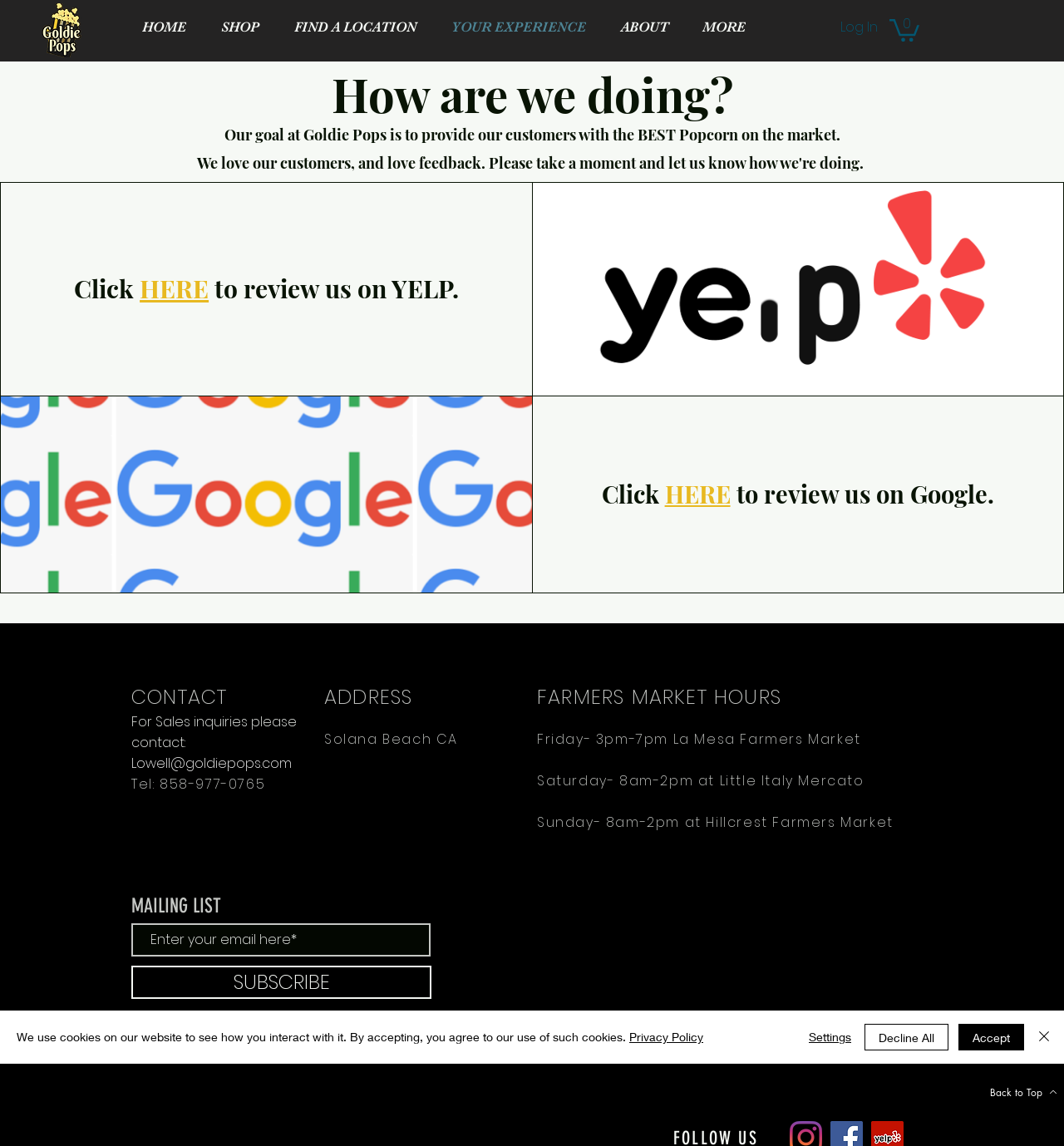Describe all visible elements and their arrangement on the webpage.

This webpage is about Goldie Pops, a gourmet popcorn brand based in San Diego. At the top left corner, there is a logo of Goldie Pops, which is an image of a popcorn with the brand name. Next to the logo, there is a navigation menu with links to different sections of the website, including "HOME", "SHOP", "FIND A LOCATION", "YOUR EXPERIENCE", "ABOUT", and "MORE". 

On the top right corner, there are two buttons: "Log In" and "Cart with 0 items". The cart button has an SVG icon. 

Below the navigation menu, there is a main section that takes up most of the page. It starts with a heading "How are we doing?" followed by a paragraph of text that describes the brand's goal of providing the best popcorn on the market. 

Underneath the paragraph, there are two calls to action to review the brand on Yelp and Google, with corresponding logos and links. 

Further down, there are sections for contact information, including an email address, phone number, and physical address in Solana Beach, CA. There is also a section for farmers market hours, listing the brand's schedule at different locations. 

On the left side of the page, there is a section for joining the mailing list, with a text box and a "SUBSCRIBE" button. 

At the very bottom of the page, there is a cookie policy alert that informs users about the website's use of cookies and provides links to the privacy policy and buttons to accept, decline, or adjust settings.